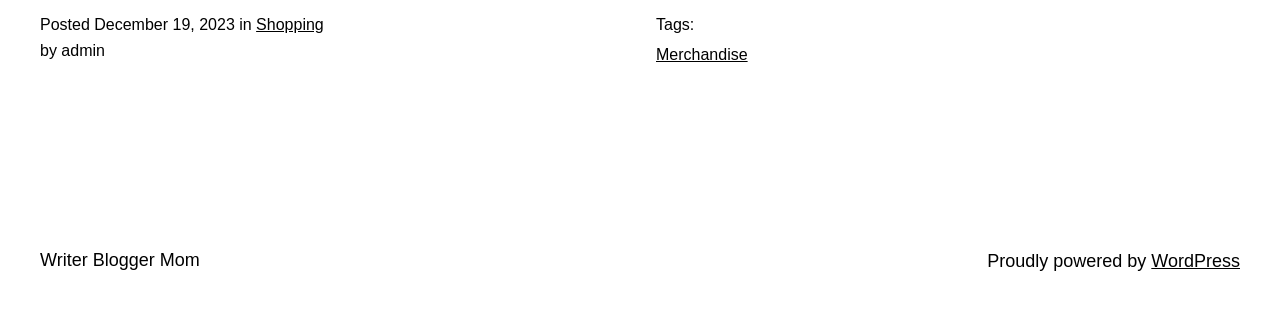Use the information in the screenshot to answer the question comprehensively: Who is the author of the post?

I identified the author of the post by looking at the static text element that says 'admin' which is a sibling element of the static text element that says 'by'.